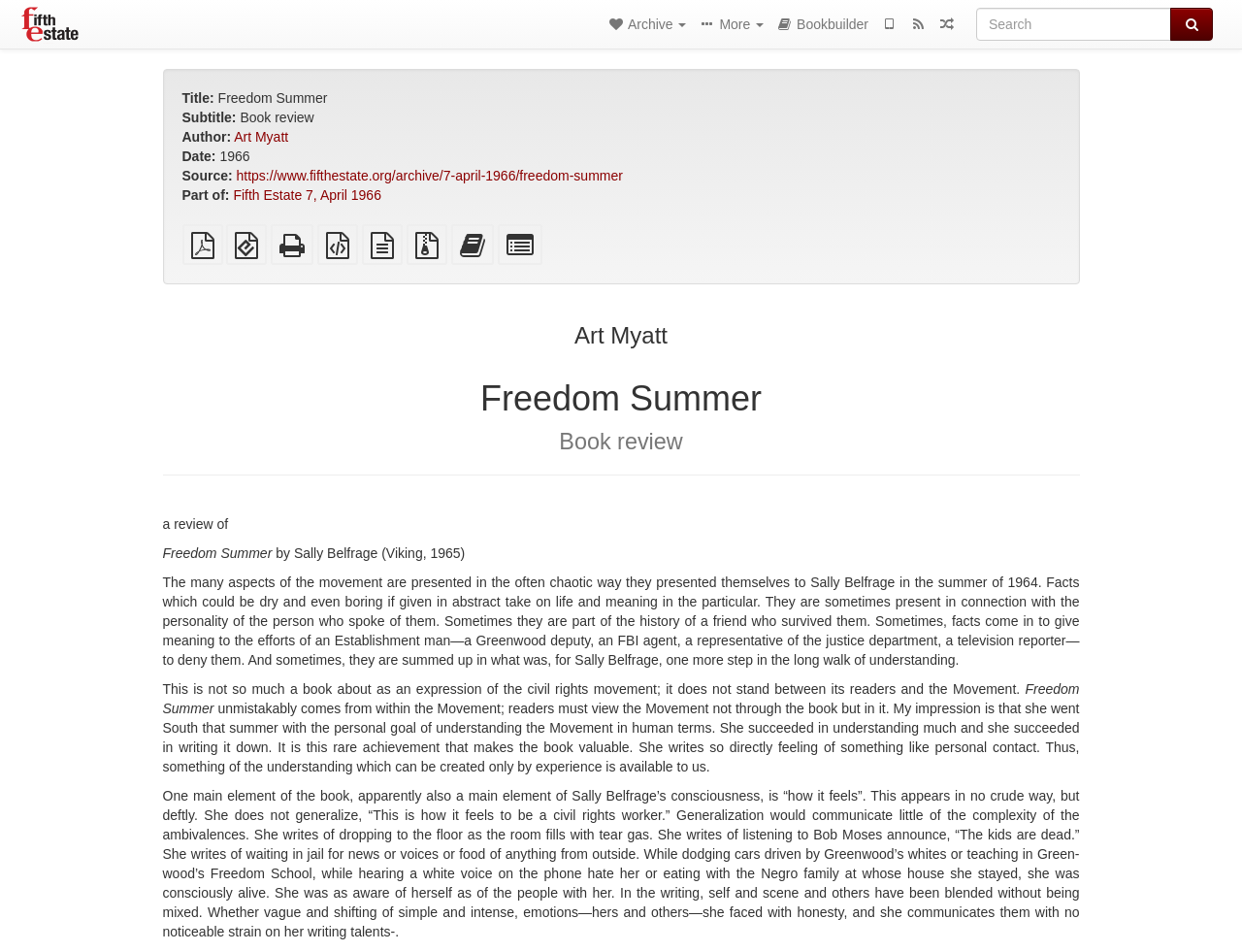Find the bounding box coordinates of the element I should click to carry out the following instruction: "Download the book in Plain PDF format".

[0.146, 0.254, 0.179, 0.271]